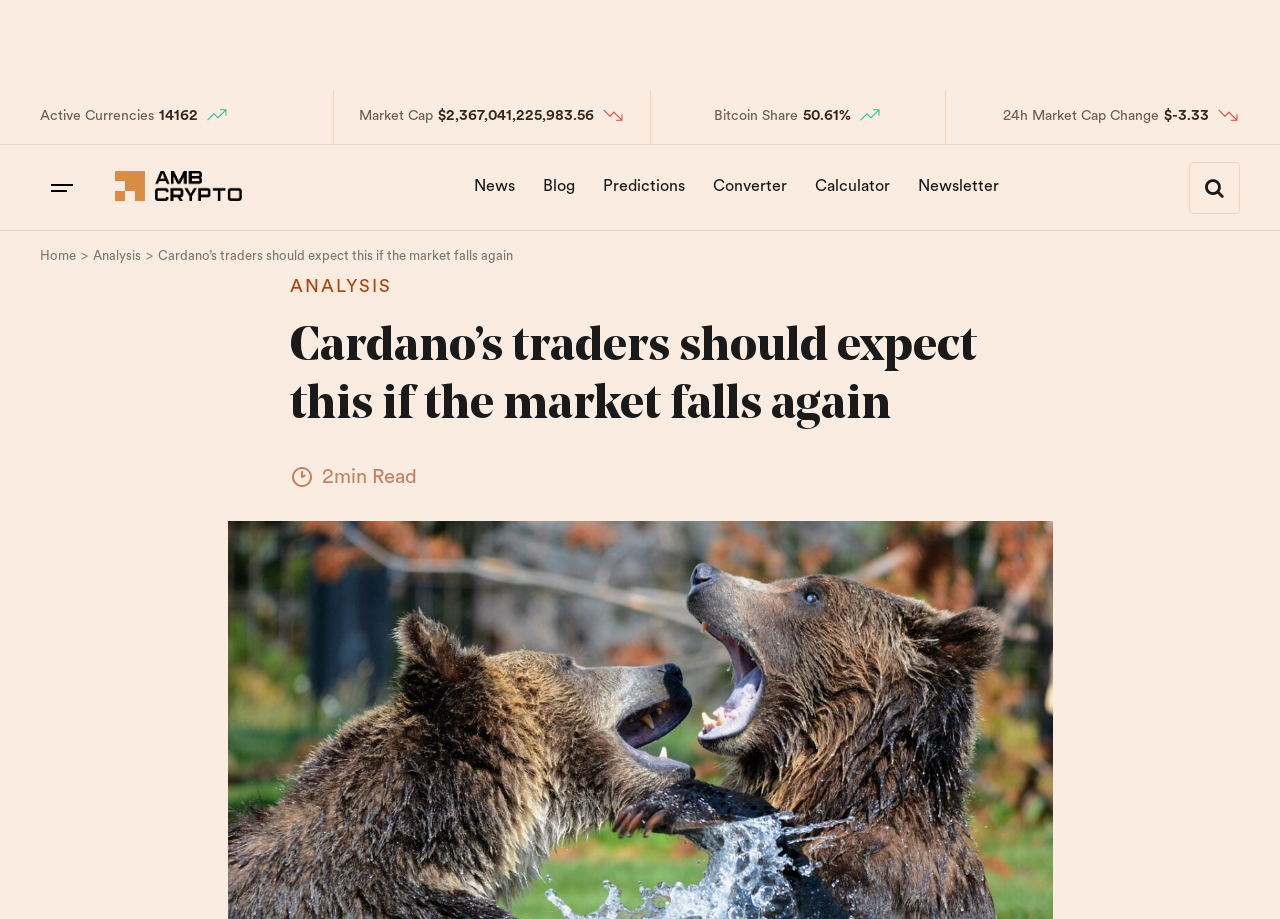Please find the bounding box for the UI component described as follows: "parent_node: AMBCrypto".

[0.09, 0.201, 0.189, 0.223]